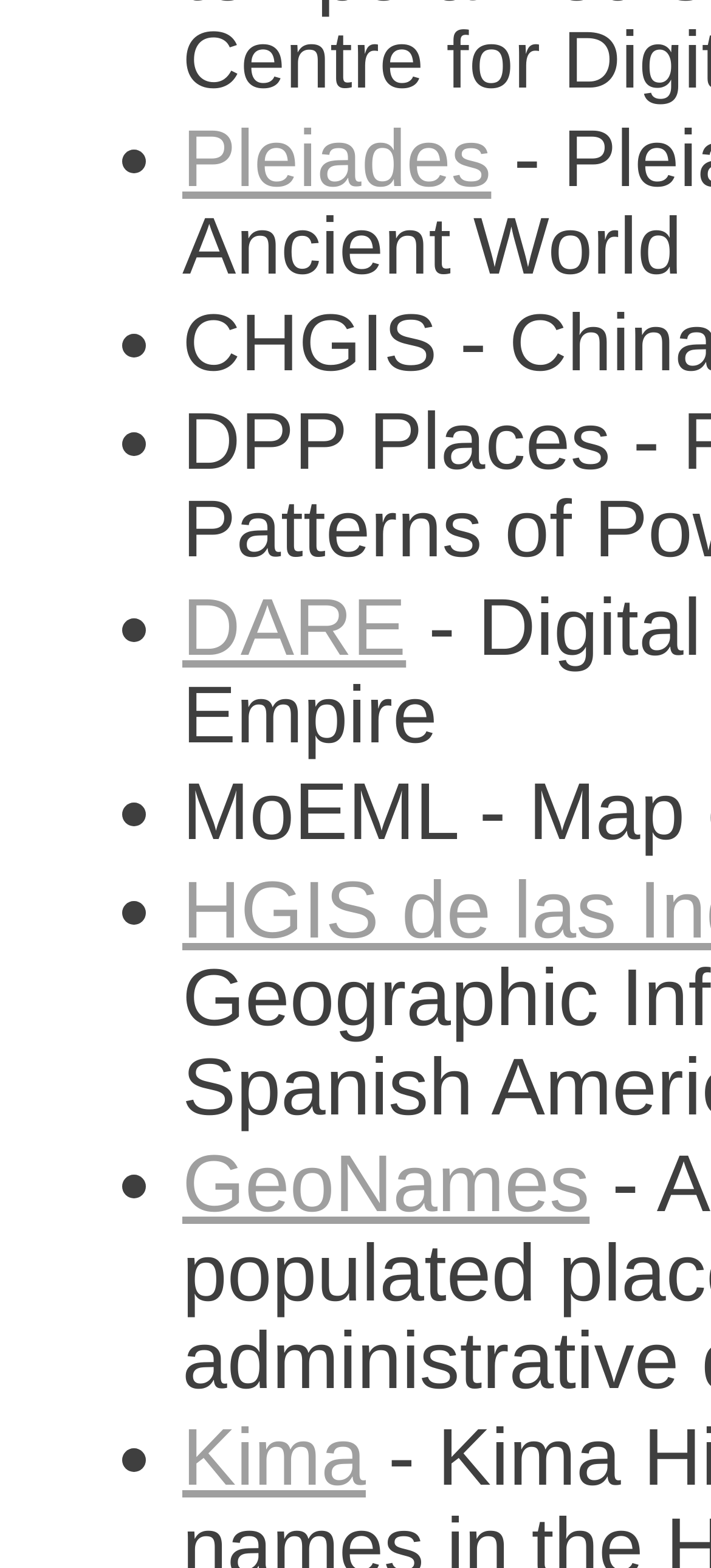Identify the bounding box for the UI element that is described as follows: "Pleiades".

[0.256, 0.073, 0.691, 0.13]